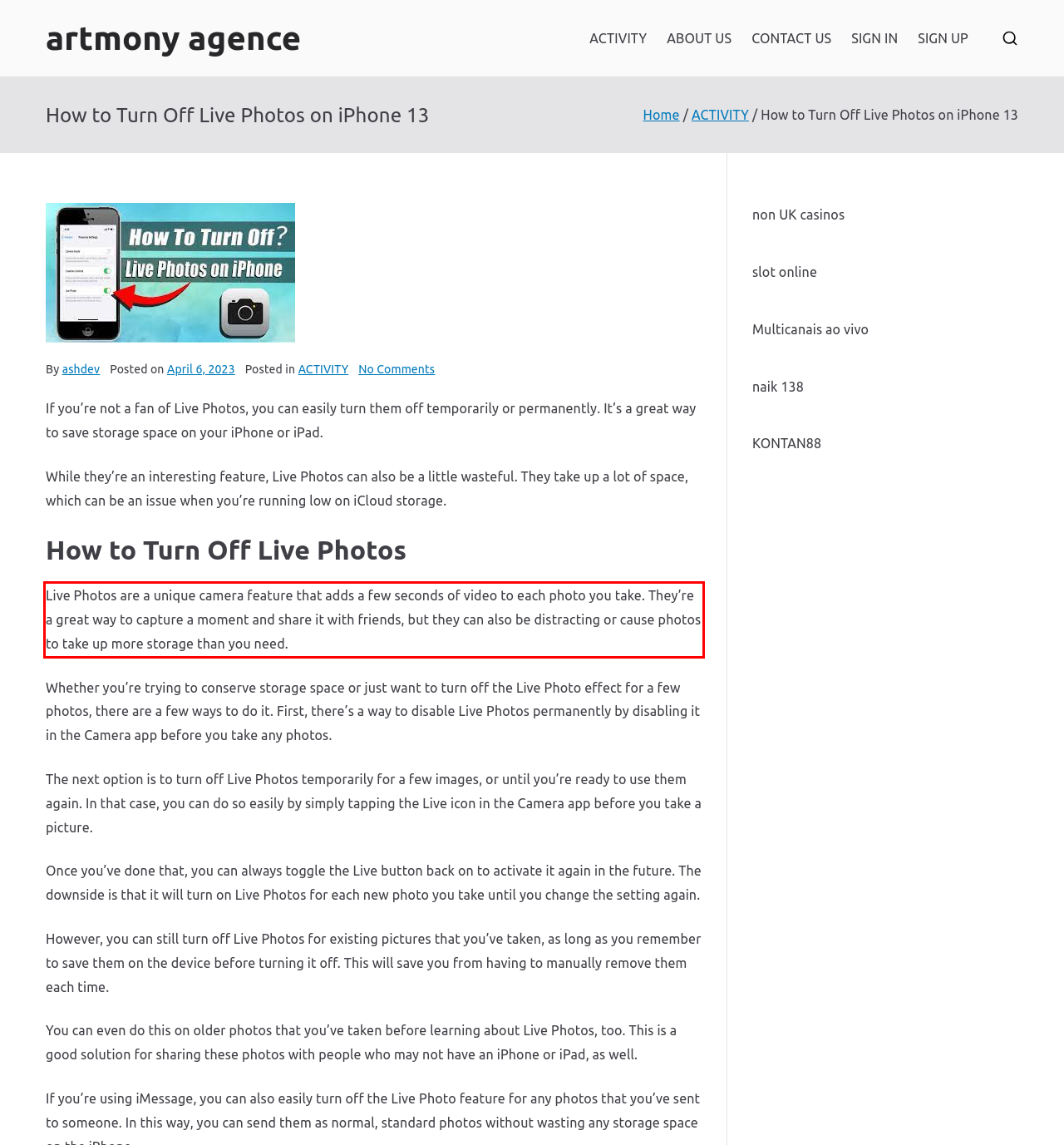Given a screenshot of a webpage with a red bounding box, please identify and retrieve the text inside the red rectangle.

Live Photos are a unique camera feature that adds a few seconds of video to each photo you take. They’re a great way to capture a moment and share it with friends, but they can also be distracting or cause photos to take up more storage than you need.